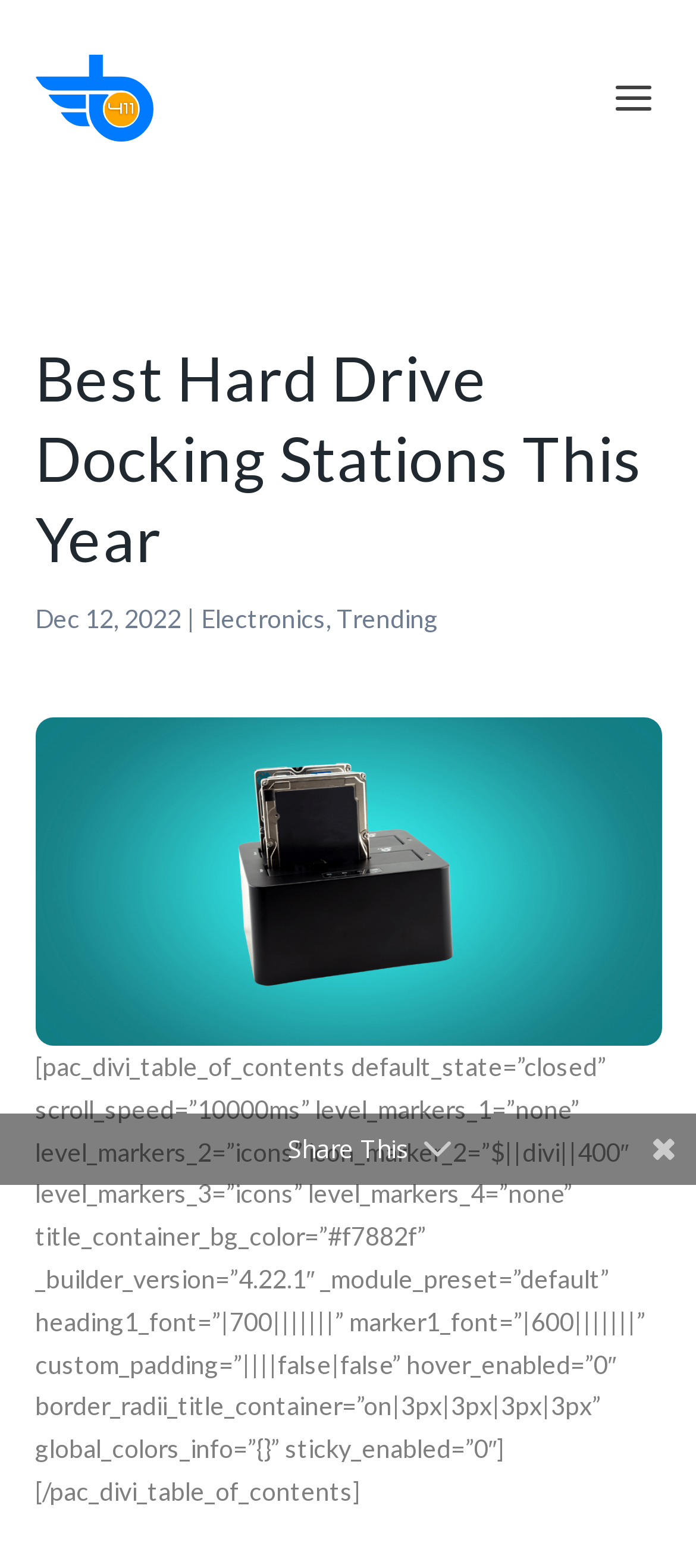Locate the bounding box of the user interface element based on this description: "alt="Best 411"".

[0.05, 0.034, 0.221, 0.091]